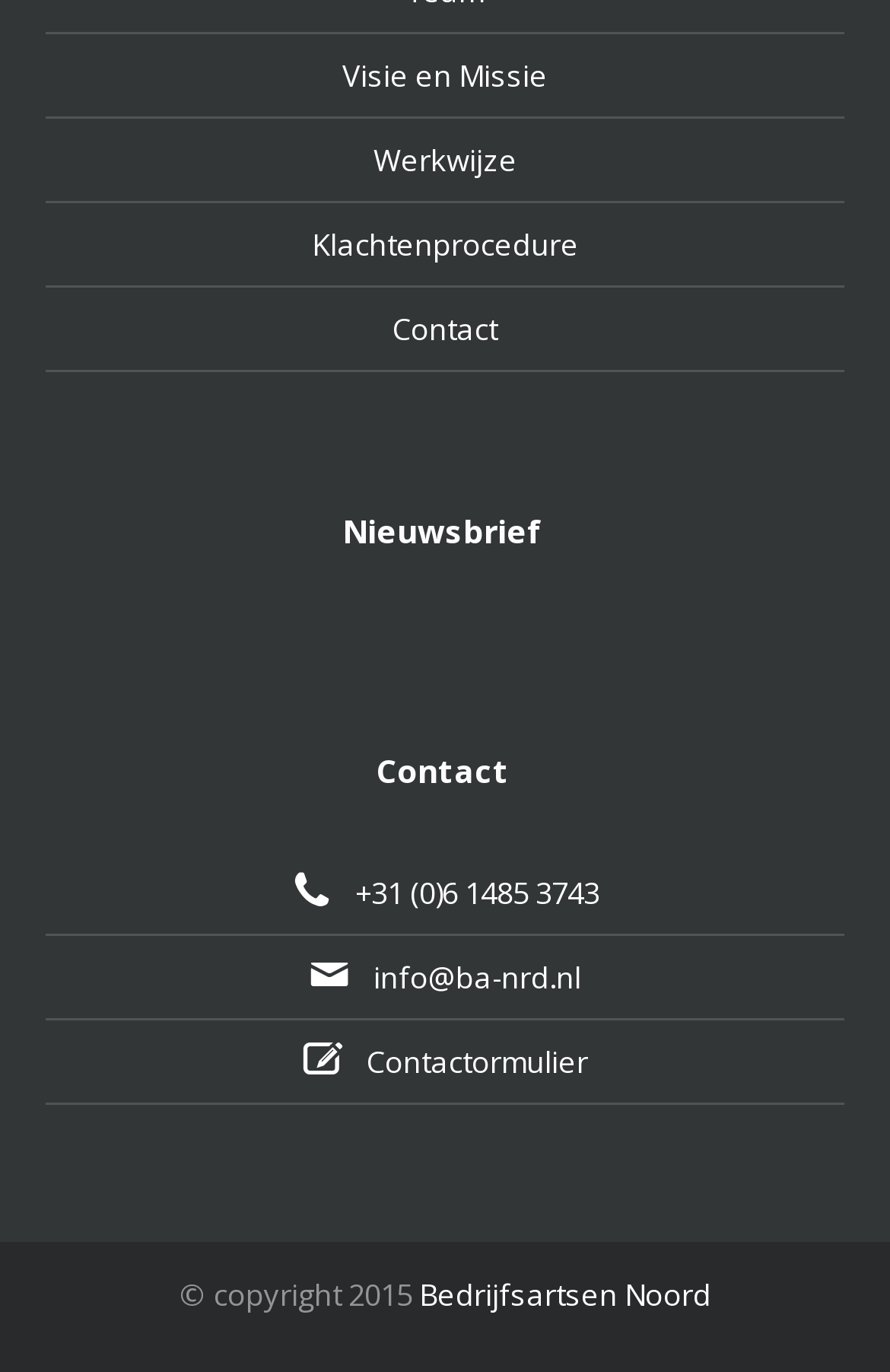How many links are in the top navigation menu?
Using the visual information from the image, give a one-word or short-phrase answer.

4